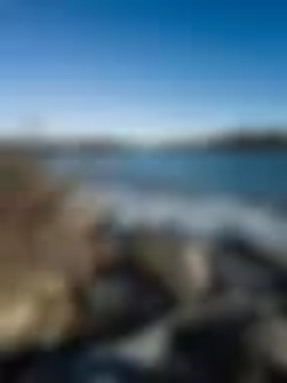What is the color of the sky?
By examining the image, provide a one-word or phrase answer.

Bright blue